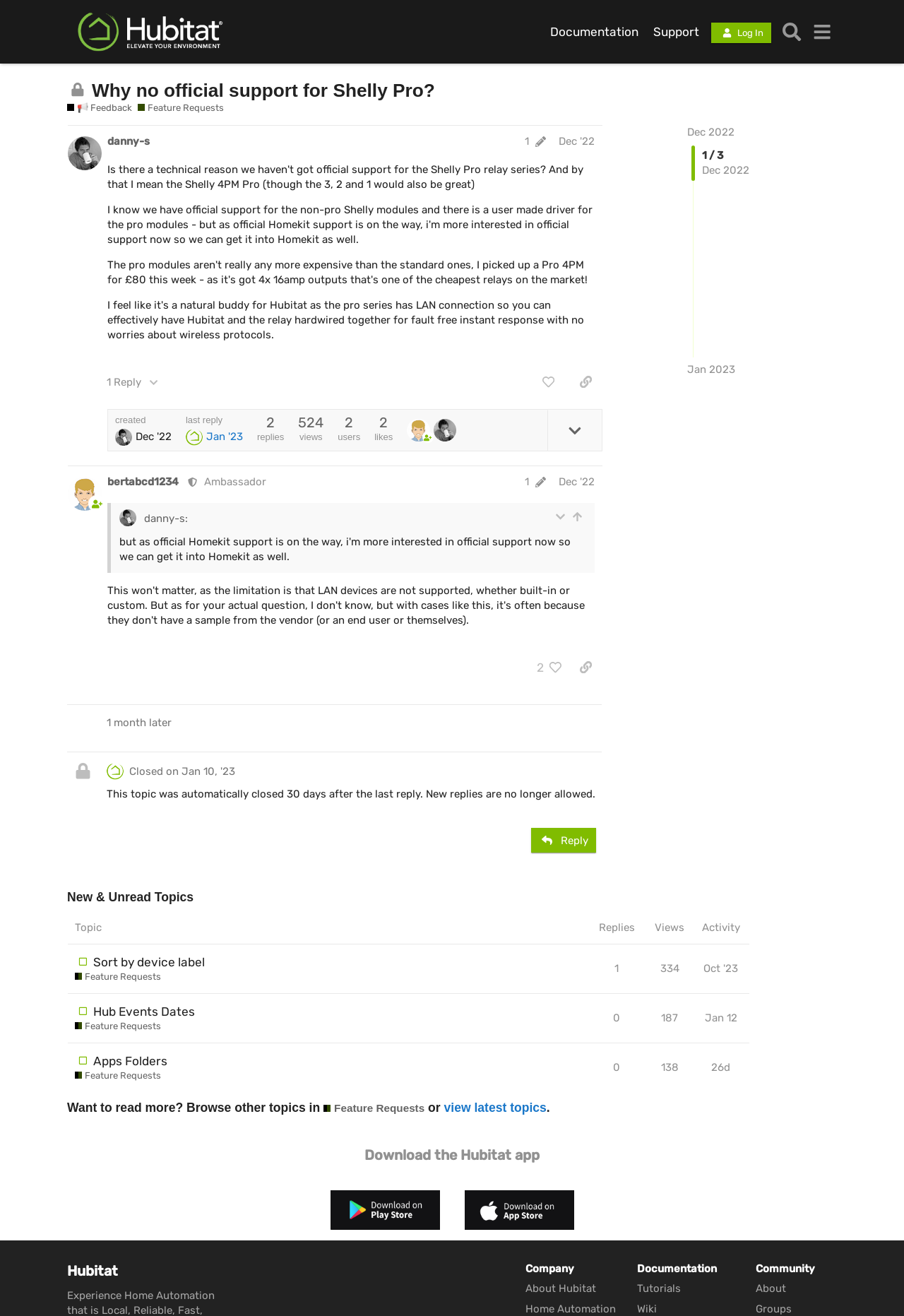What is the name of the website?
Please provide a single word or phrase as the answer based on the screenshot.

Hubitat